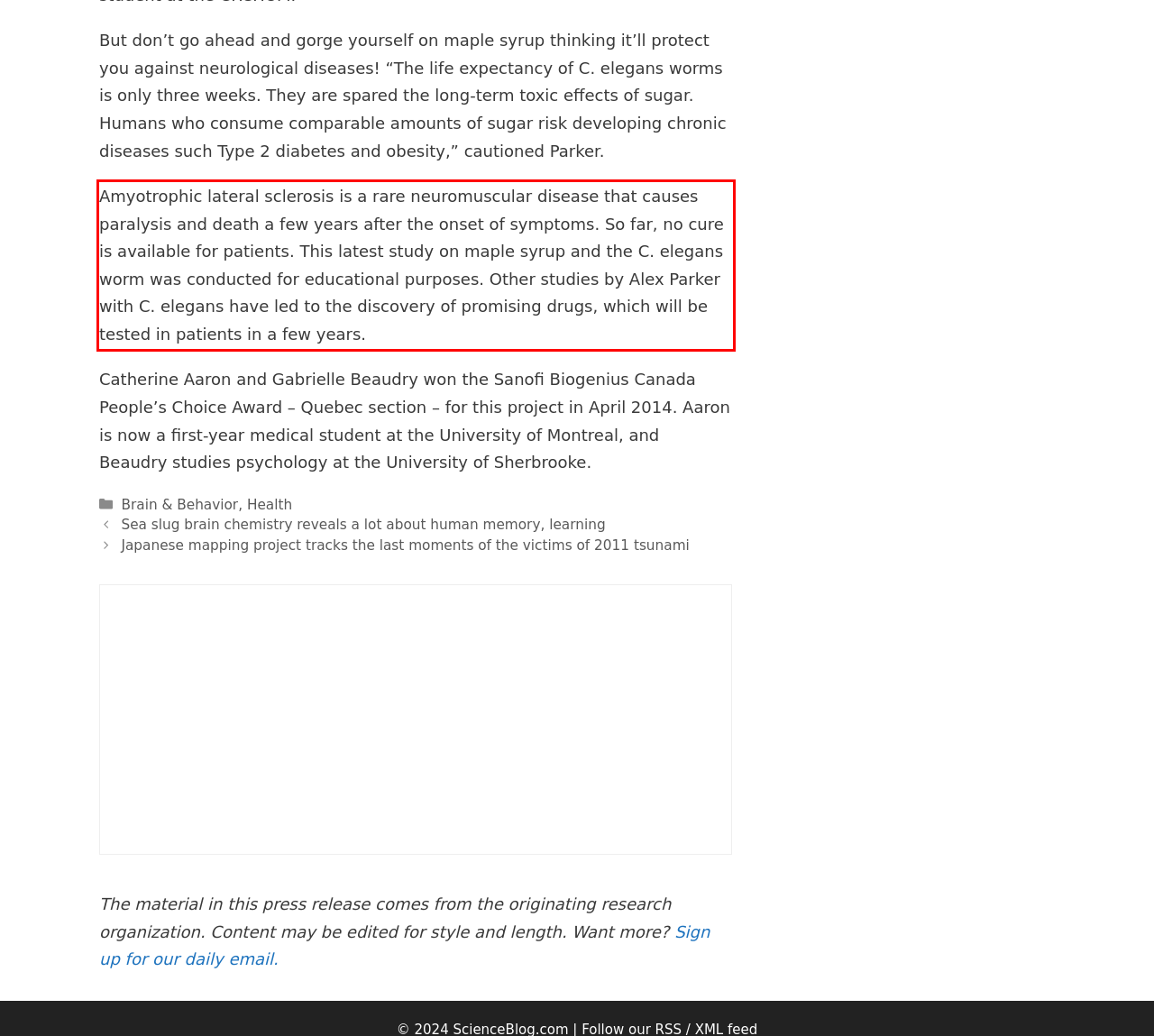Please identify and extract the text from the UI element that is surrounded by a red bounding box in the provided webpage screenshot.

Amyotrophic lateral sclerosis is a rare neuromuscular disease that causes paralysis and death a few years after the onset of symptoms. So far, no cure is available for patients. This latest study on maple syrup and the C. elegans worm was conducted for educational purposes. Other studies by Alex Parker with C. elegans have led to the discovery of promising drugs, which will be tested in patients in a few years.